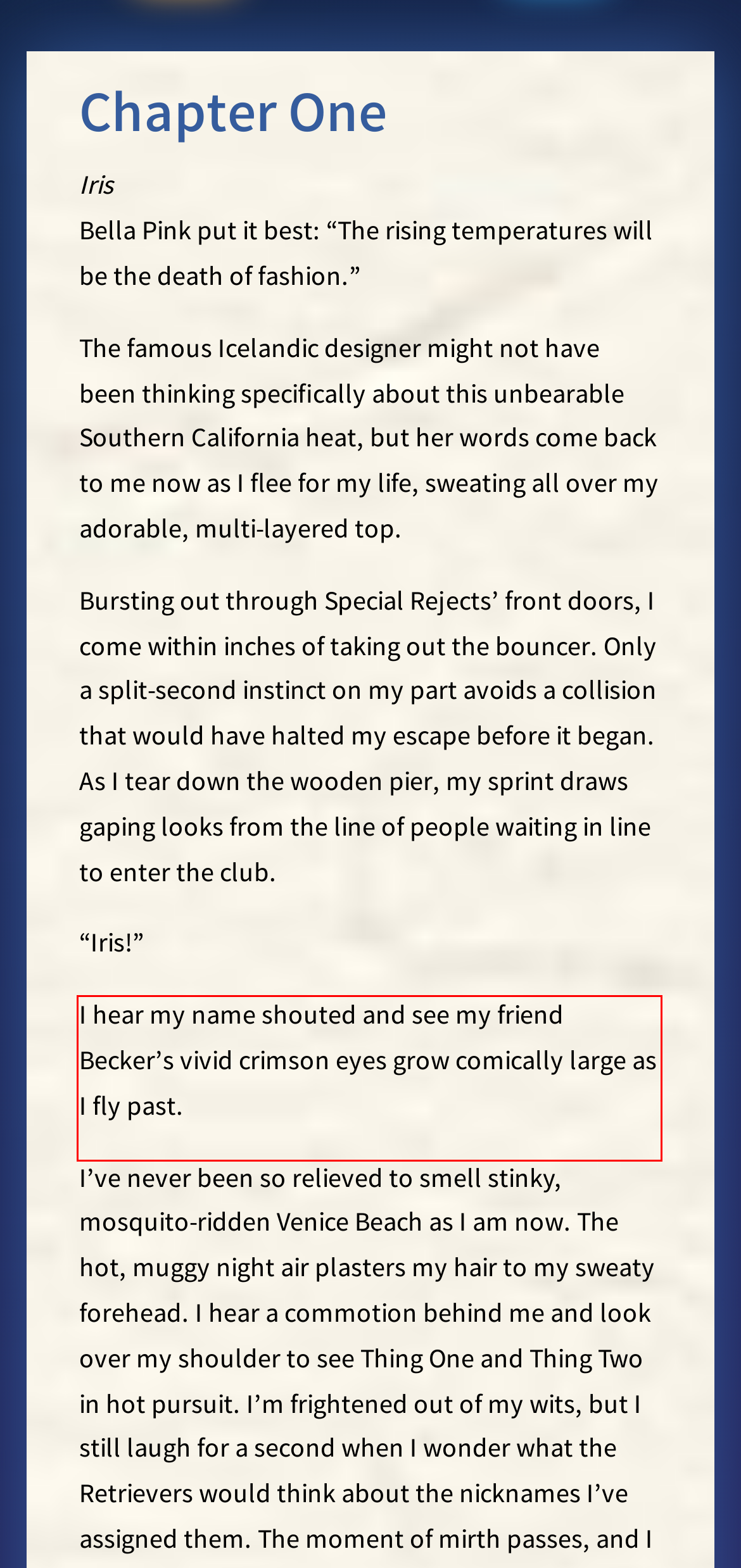With the provided screenshot of a webpage, locate the red bounding box and perform OCR to extract the text content inside it.

I hear my name shouted and see my friend Becker’s vivid crimson eyes grow comically large as I fly past.